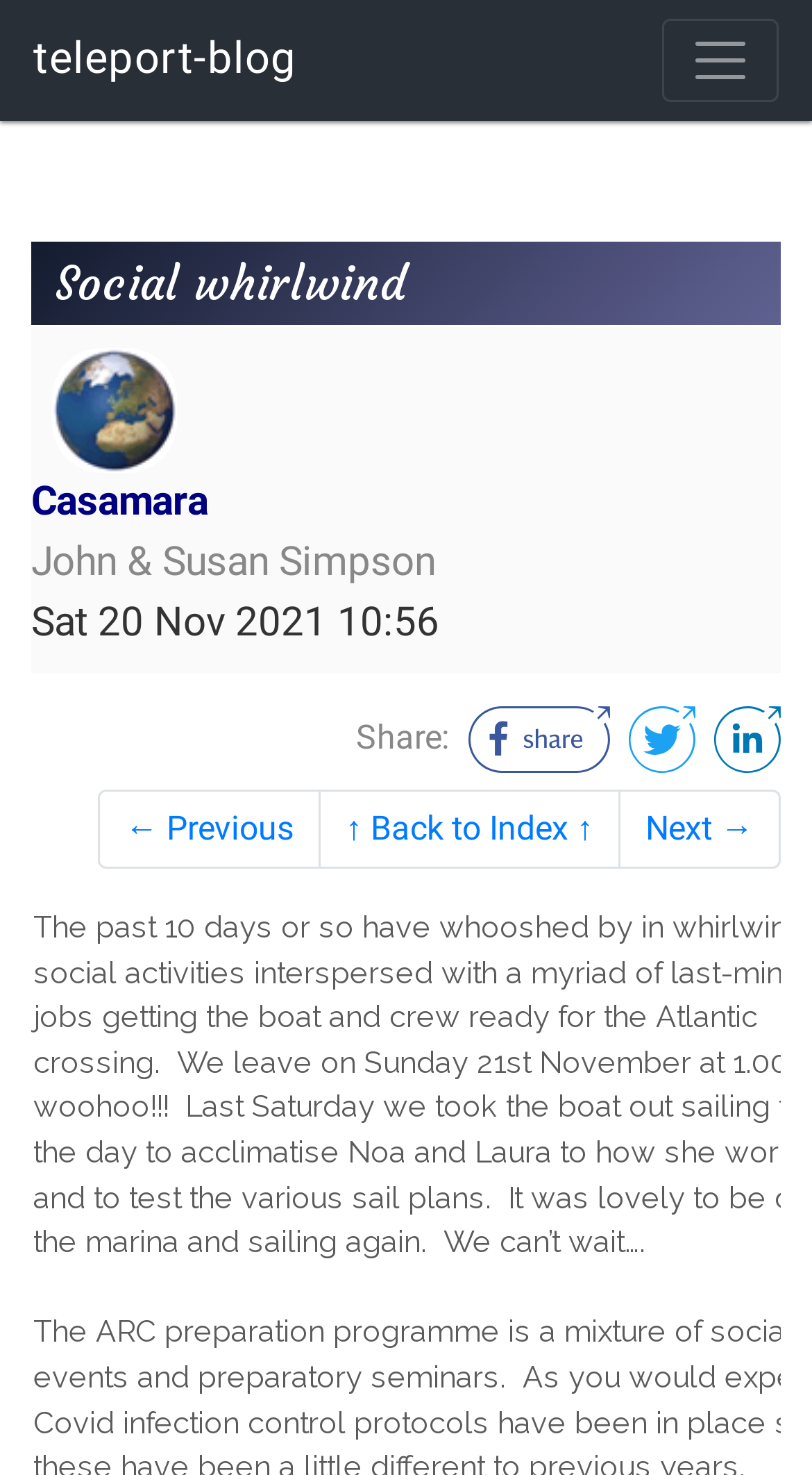Provide the bounding box coordinates for the specified HTML element described in this description: "alt="Parkes & Bishop"". The coordinates should be four float numbers ranging from 0 to 1, in the format [left, top, right, bottom].

None